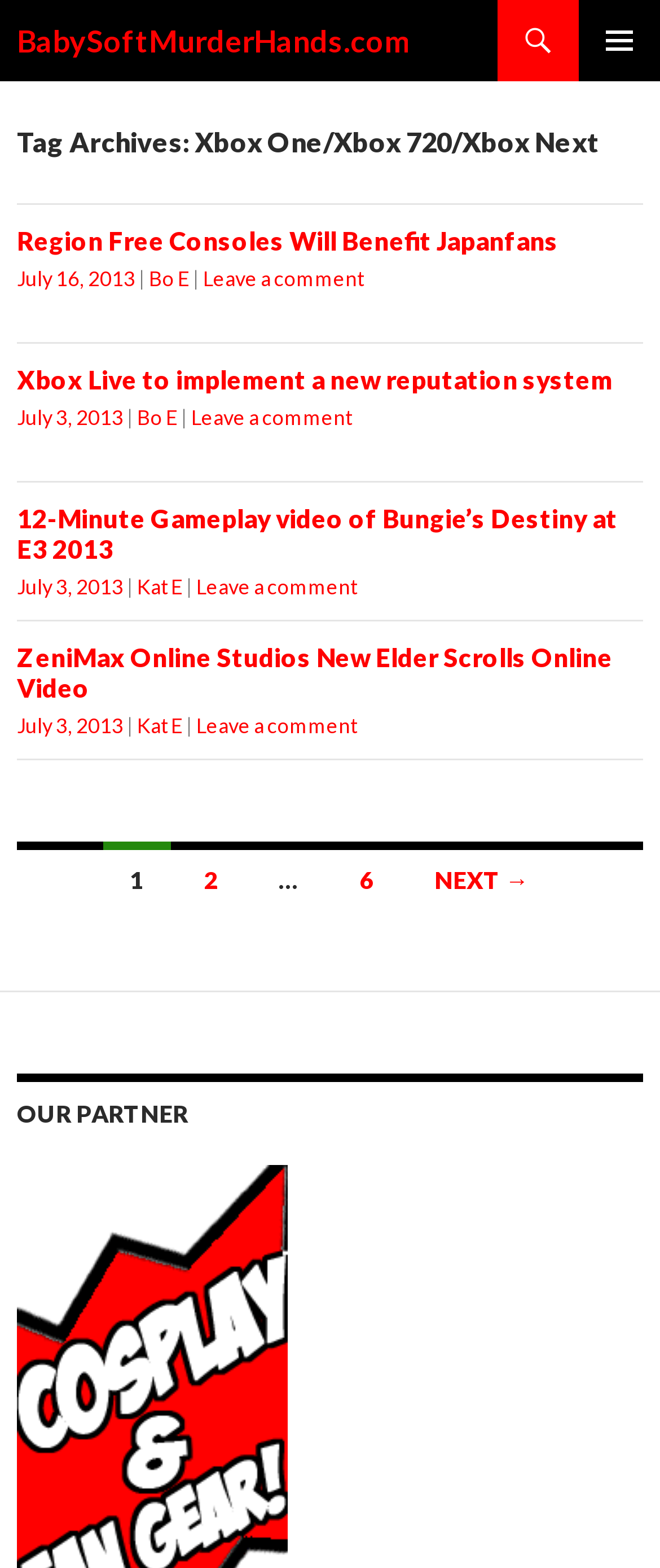Describe all the key features of the webpage in detail.

The webpage appears to be a blog or news website, with a focus on Xbox-related news and articles. At the top of the page, there is a heading that reads "BabySoftMurderHands.com" and a primary menu button on the right side. Below this, there is a "SKIP TO CONTENT" link.

The main content of the page is divided into several articles, each with its own heading, date, and author. The articles are stacked vertically, with the most recent one at the top. Each article has a heading that describes the content, followed by a link to the full article, the date it was published, and the author's name. There are also links to leave a comment on each article.

There are four articles on the page, with headings such as "Region Free Consoles Will Benefit Japanfans", "Xbox Live to implement a new reputation system", "12-Minute Gameplay video of Bungie’s Destiny at E3 2013", and "ZeniMax Online Studios New Elder Scrolls Online Video".

At the bottom of the page, there is a "Posts navigation" section, which allows users to navigate to other pages of articles. This section includes links to page numbers, as well as a "NEXT →" button to move to the next page.

On the bottom right side of the page, there is a heading that reads "OUR PARTNER", but it does not appear to have any associated content or links.